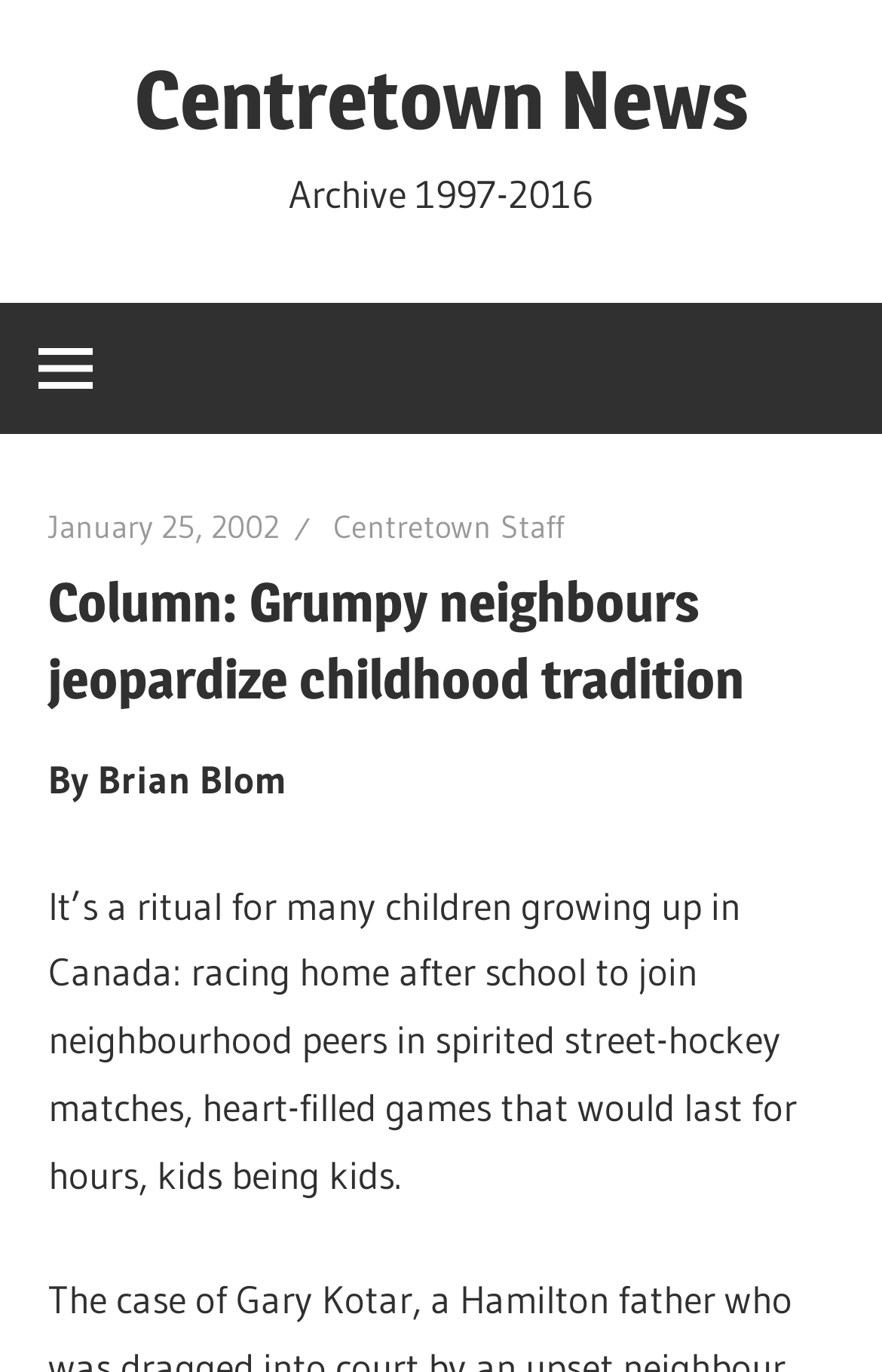Examine the screenshot and answer the question in as much detail as possible: What is the topic of the article?

I found the answer by looking at the header section of the webpage, where I saw a static text describing a scene of children playing street hockey. This suggests that the topic of the article is street hockey.